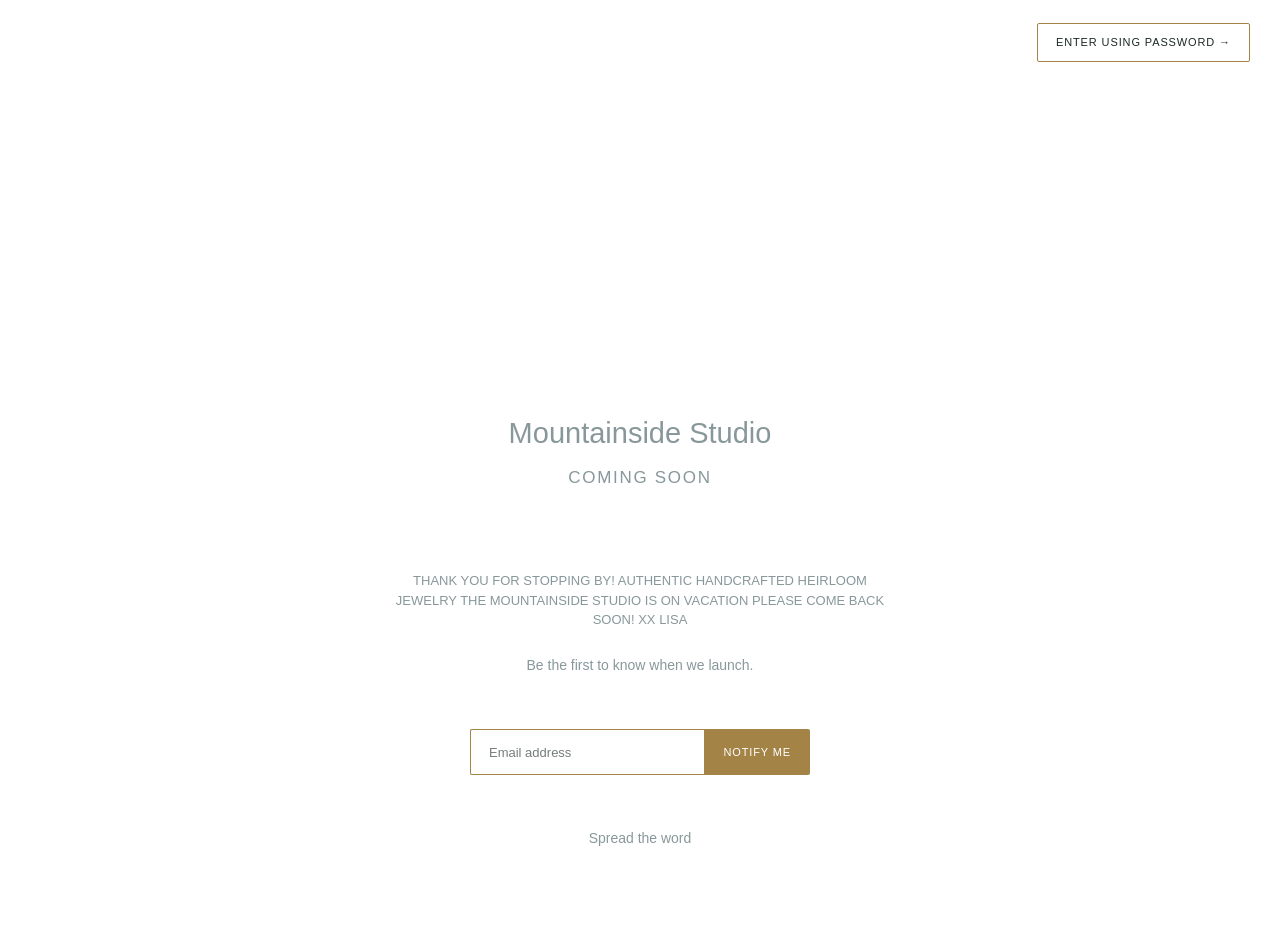What is the current status of Mountainside Studio?
Please describe in detail the information shown in the image to answer the question.

Based on the StaticText element 'THANK YOU FOR STOPPING BY! AUTHENTIC HANDCRAFTED HEIRLOOM JEWELRY THE MOUNTAINSIDE STUDIO IS ON VACATION PLEASE COME BACK SOON! XX LISA', it is clear that the studio is currently on vacation.